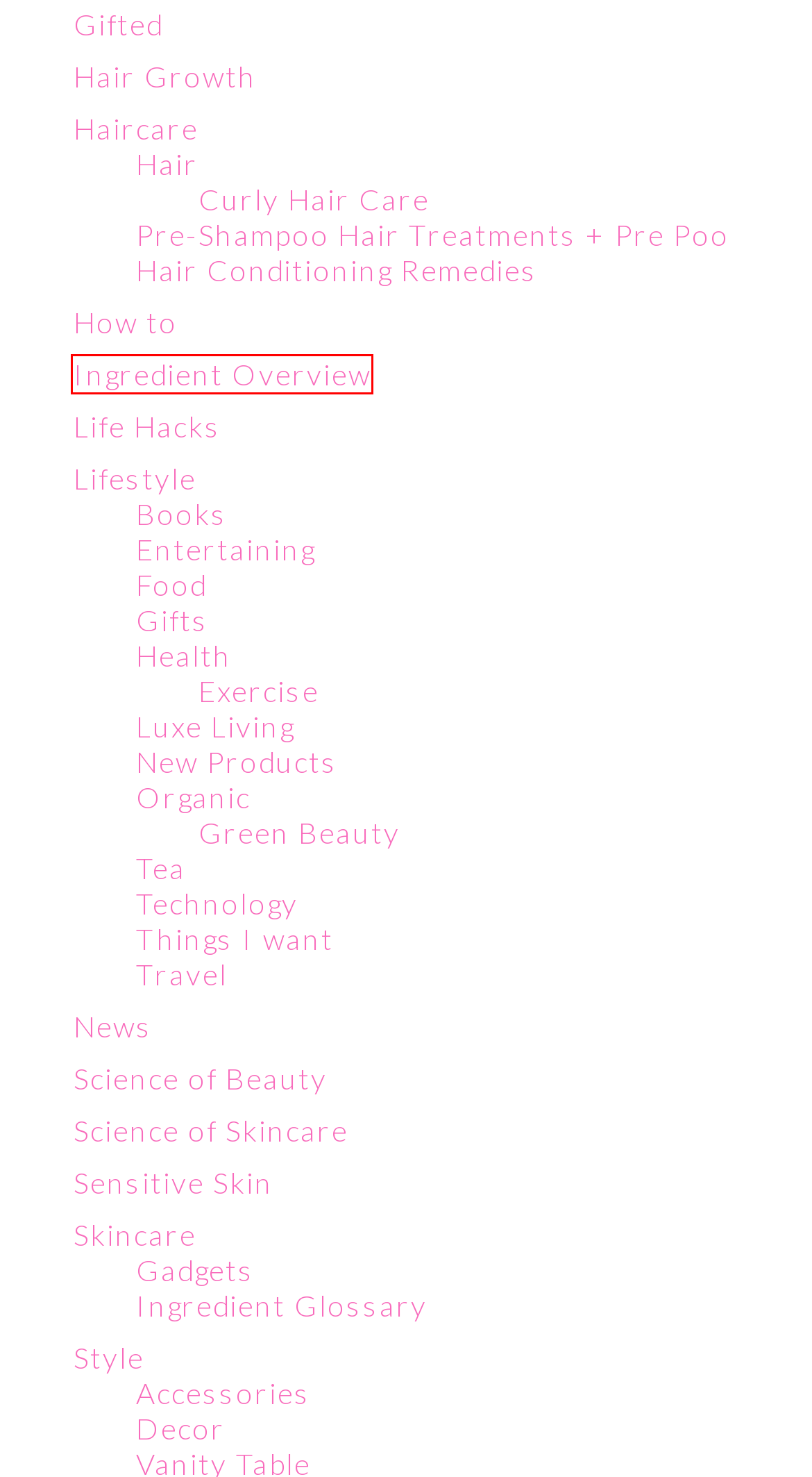Look at the screenshot of a webpage, where a red bounding box highlights an element. Select the best description that matches the new webpage after clicking the highlighted element. Here are the candidates:
A. Pre-Shampoo Hair Treatments + Pre Poo Hair Conditioning Remedies
B. Lifestyle
C. Travel
D. News
E. Accessories
F. Ingredient Overview
G. Curly Hair Care
H. Food

F